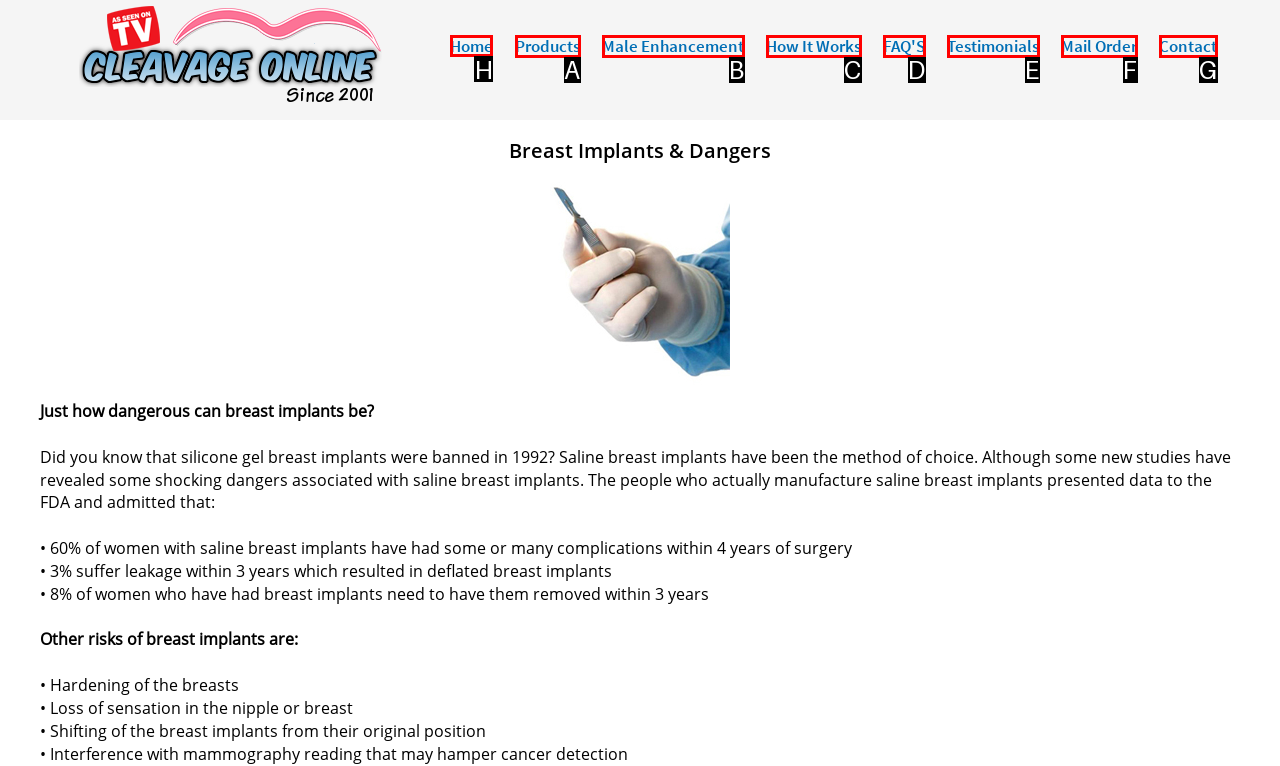Point out the specific HTML element to click to complete this task: Click the Home link Reply with the letter of the chosen option.

H